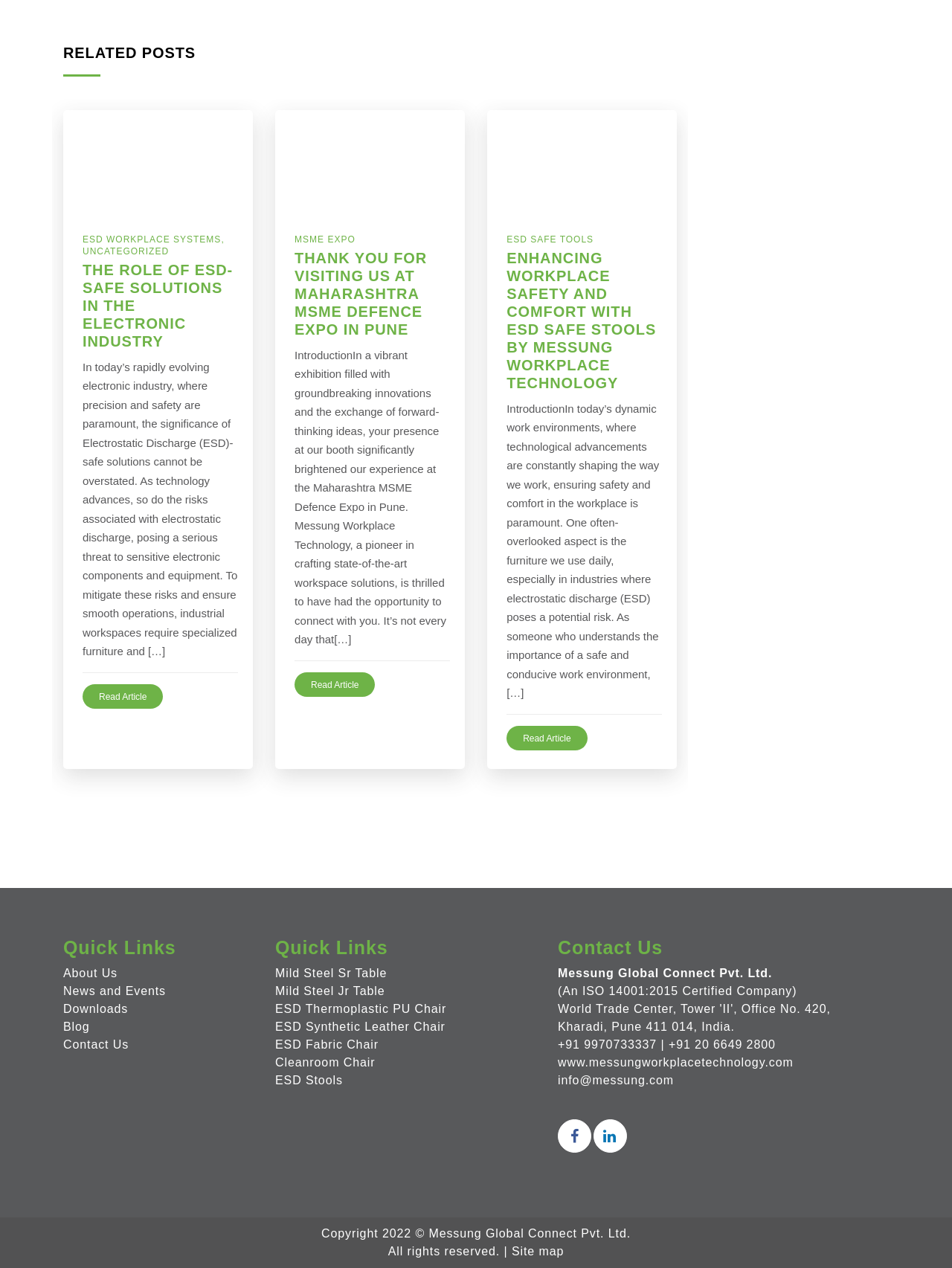Please answer the following question using a single word or phrase: 
What is the category of the article 'THE ROLE OF ESD-SAFE SOLUTIONS IN THE ELECTRONIC INDUSTRY'?

UNCATEGORIZED